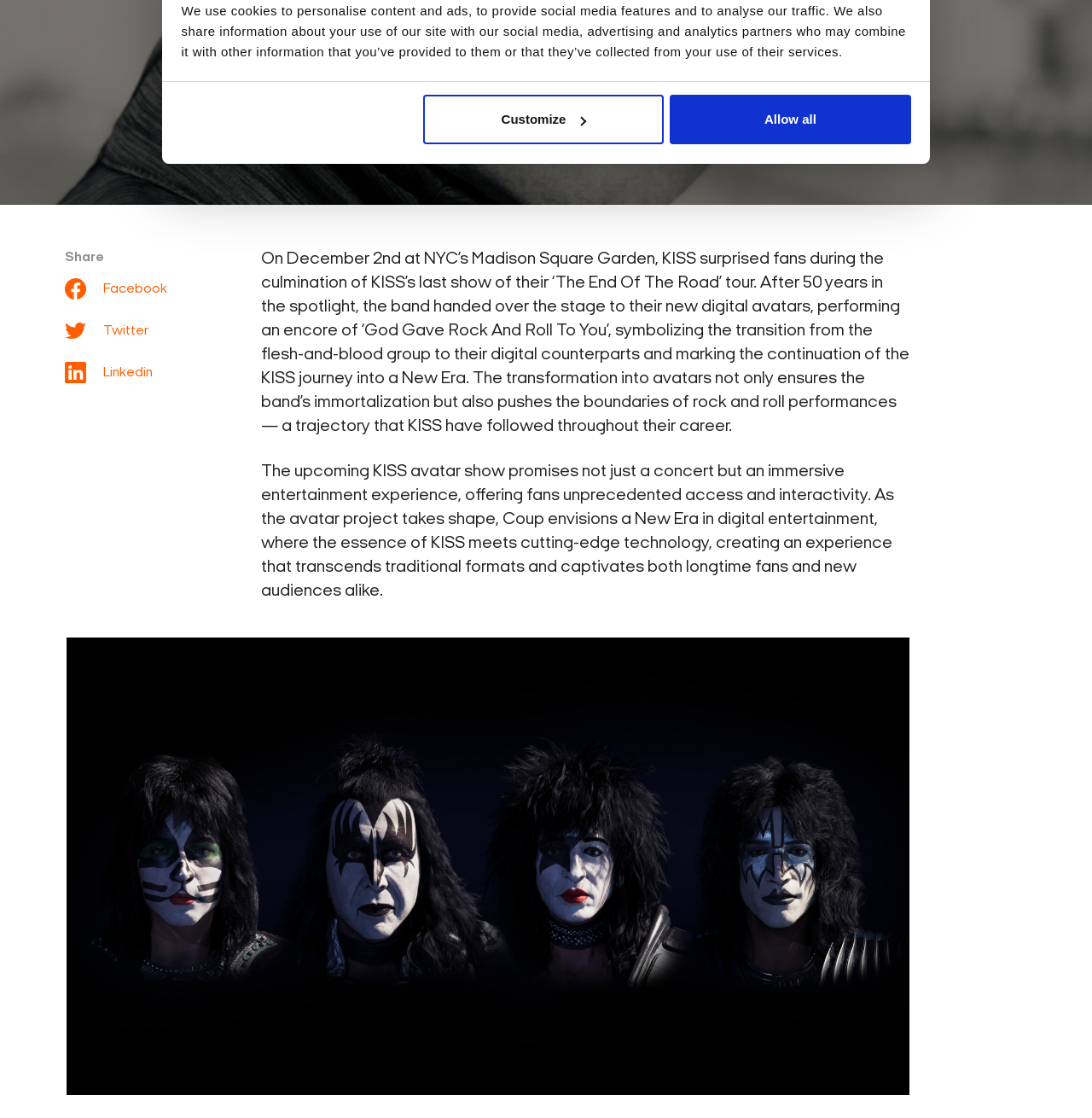From the given element description: "Twitter", find the bounding box for the UI element. Provide the coordinates as four float numbers between 0 and 1, in the order [left, top, right, bottom].

[0.059, 0.286, 0.136, 0.305]